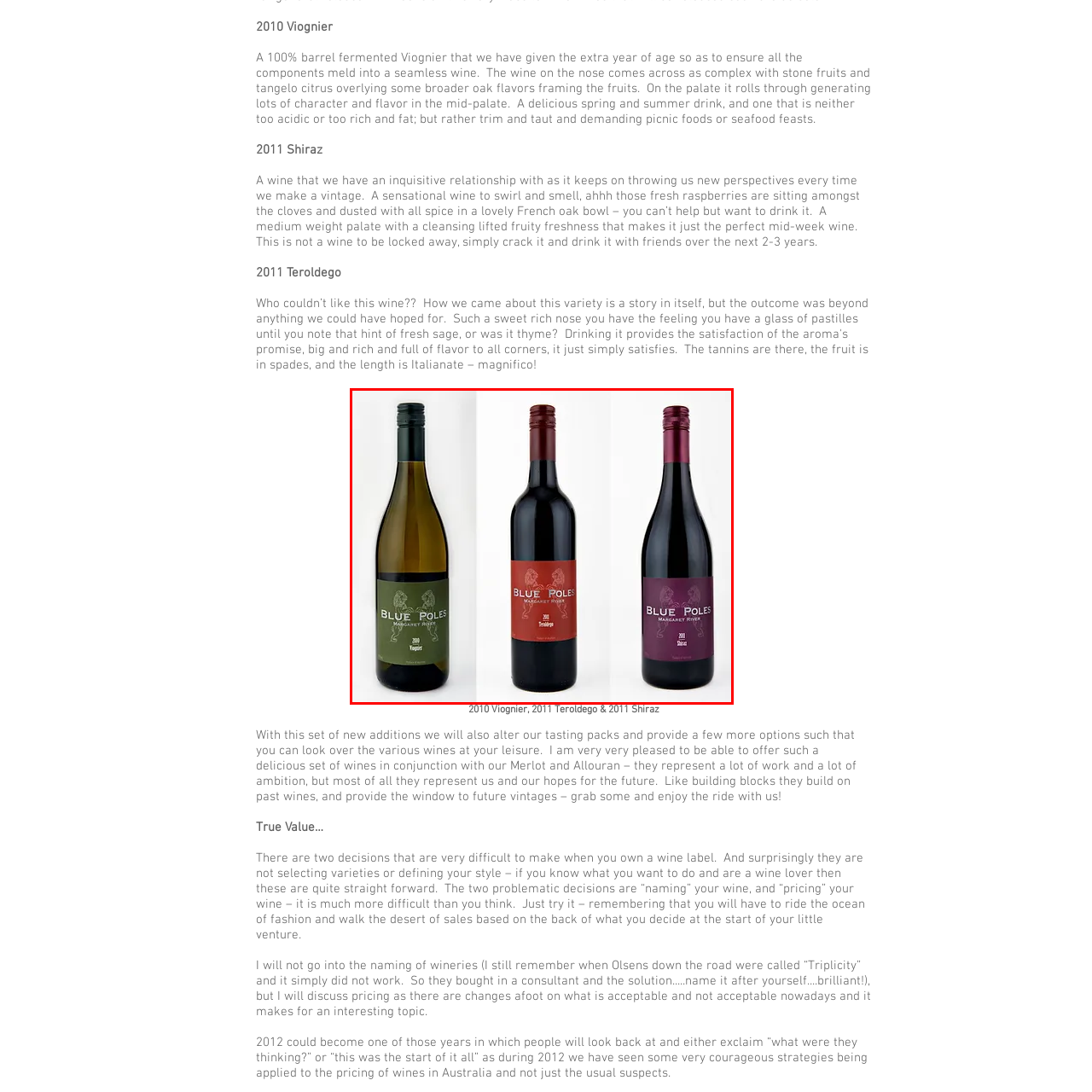Refer to the image marked by the red boundary and provide a single word or phrase in response to the question:
What aromas does the 2011 Shiraz exude?

fresh raspberries paired with spices